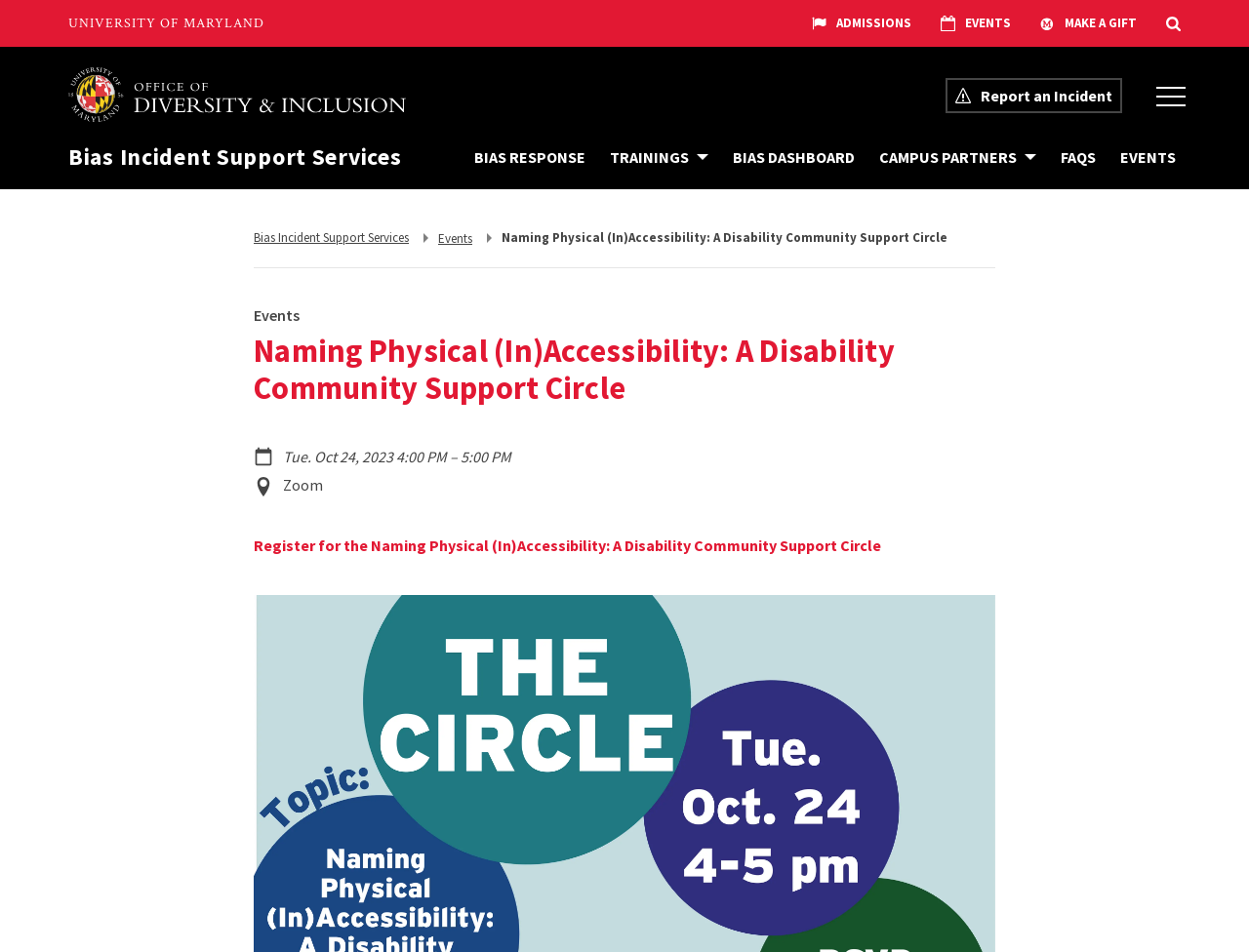Identify the bounding box coordinates of the section that should be clicked to achieve the task described: "Report an Incident".

[0.757, 0.082, 0.898, 0.119]